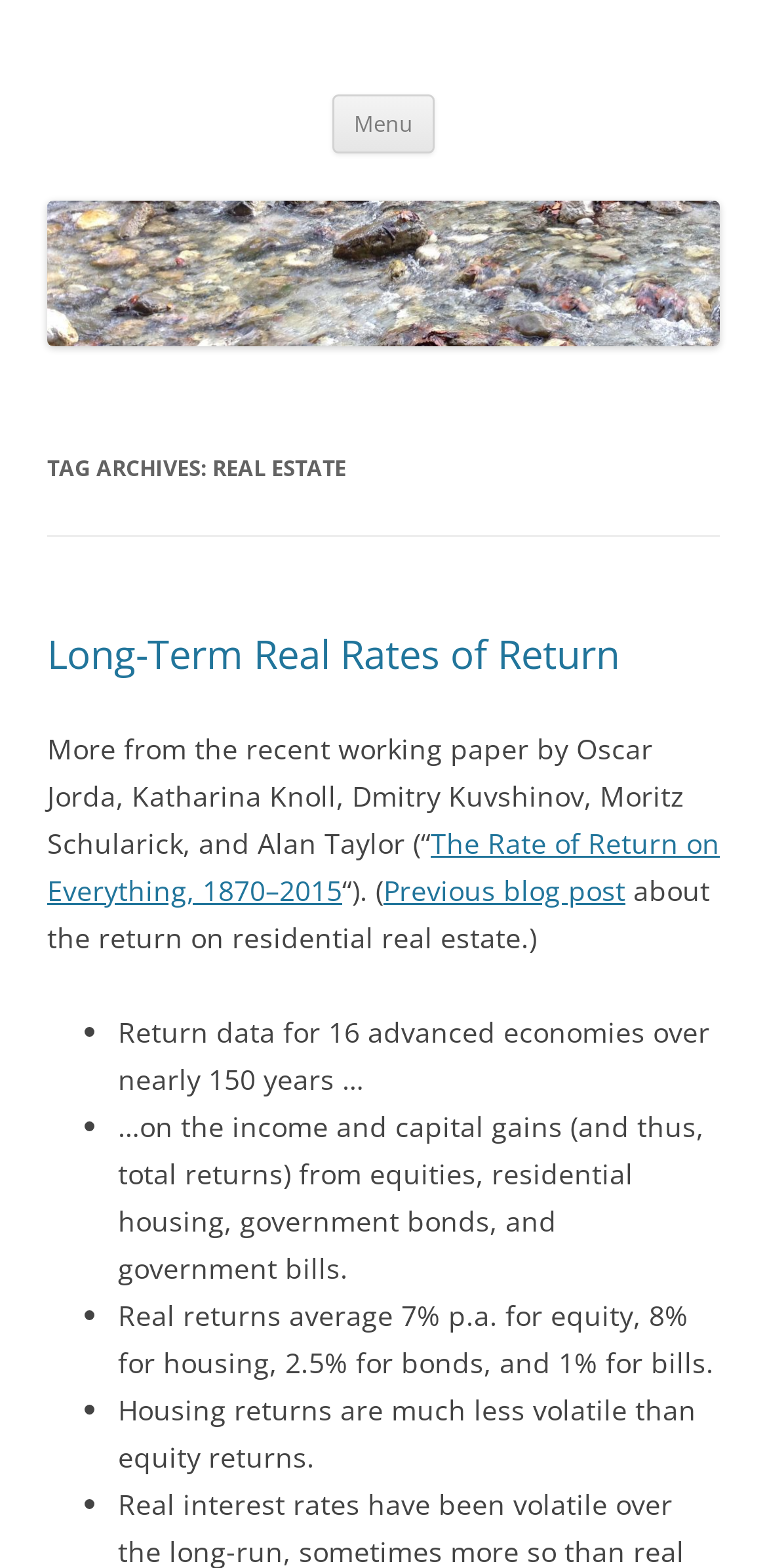Answer the question below with a single word or a brief phrase: 
What is the topic of the blog post?

Real Estate